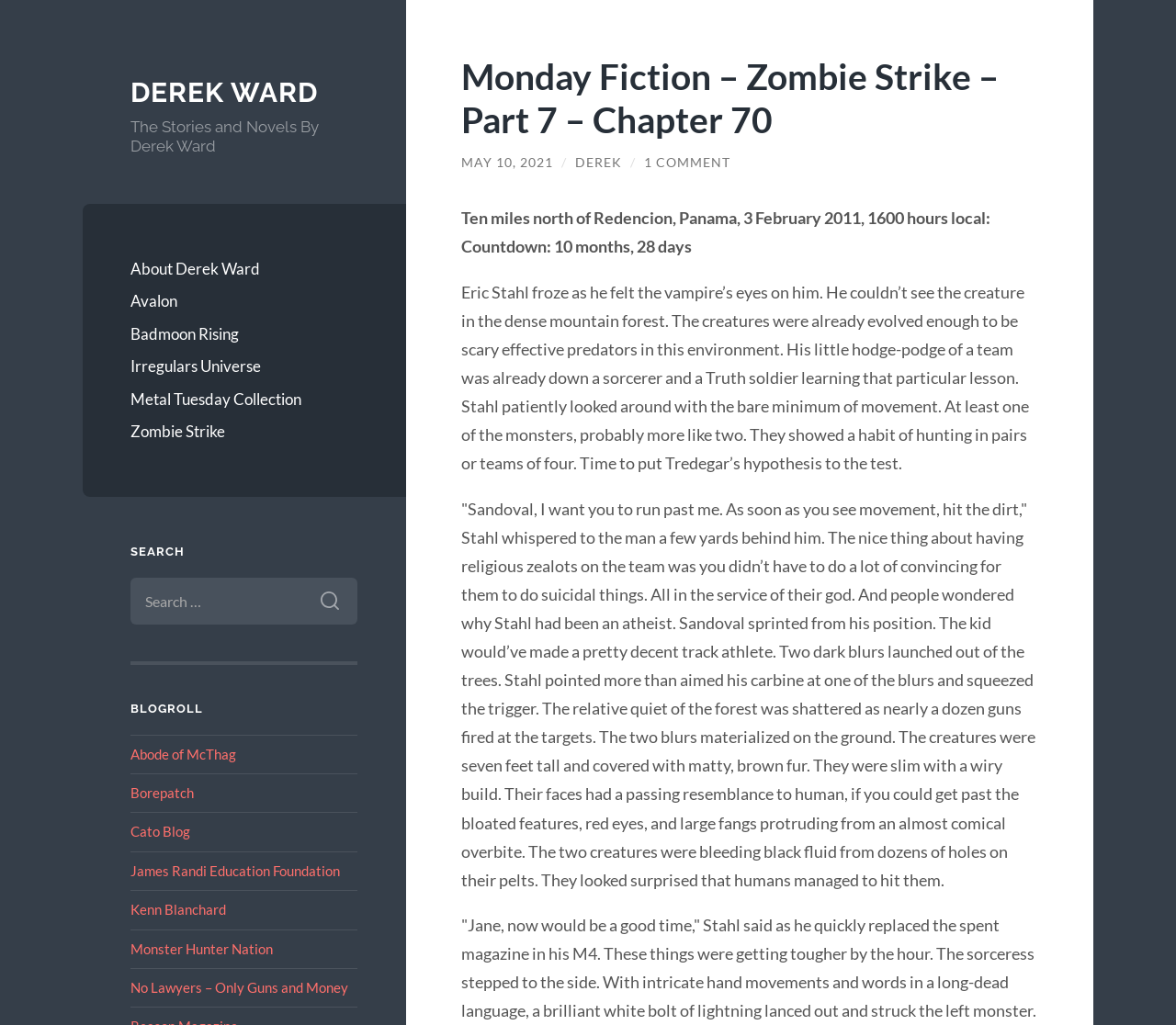Please reply to the following question with a single word or a short phrase:
How many links are there in the 'BLOGROLL' section?

7